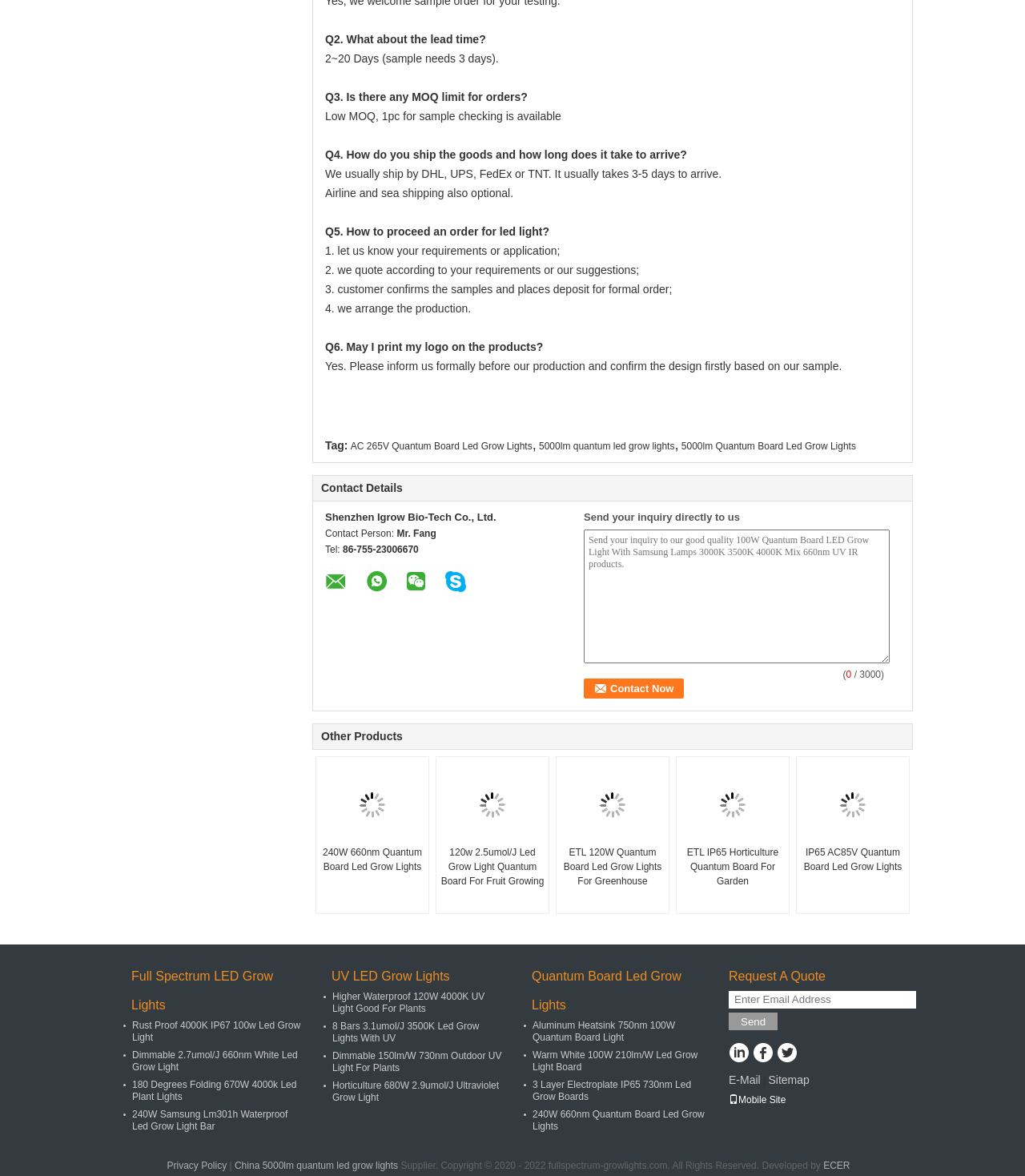Please locate the bounding box coordinates for the element that should be clicked to achieve the following instruction: "View the details of 'AC 265V Quantum Board Led Grow Lights'". Ensure the coordinates are given as four float numbers between 0 and 1, i.e., [left, top, right, bottom].

[0.342, 0.375, 0.519, 0.384]